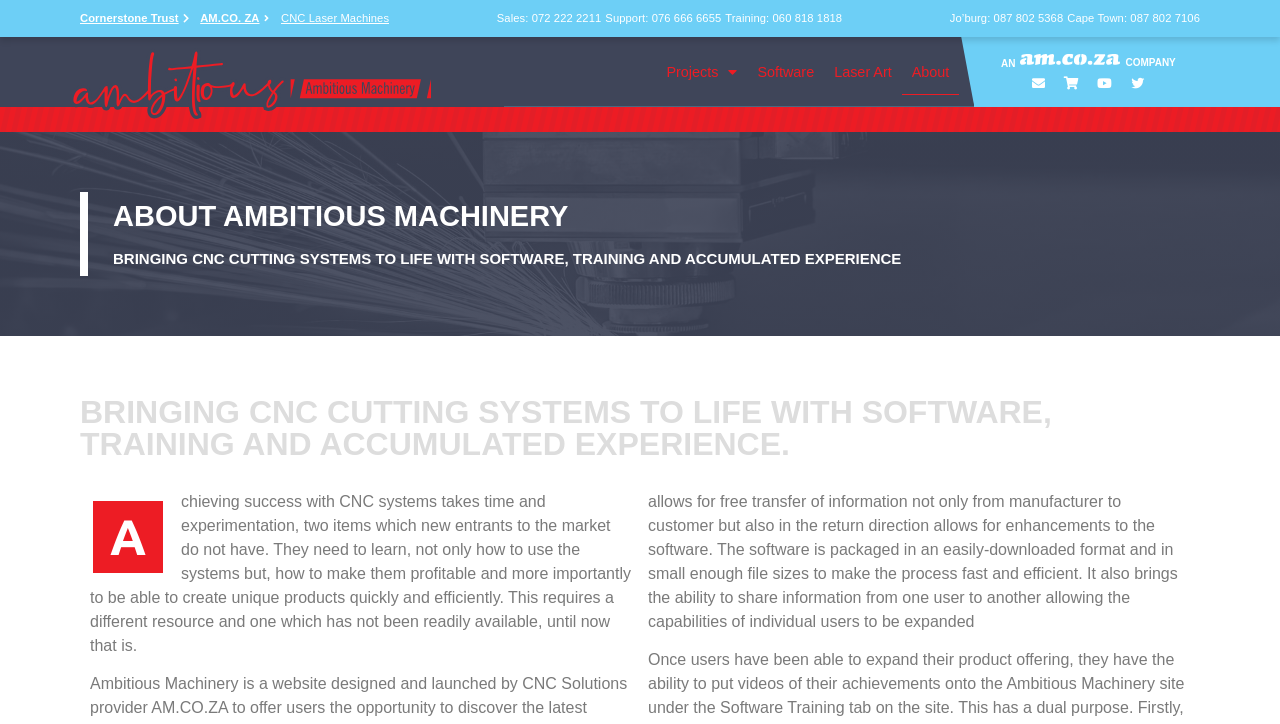Use a single word or phrase to respond to the question:
What is the contact number for sales?

072 222 2211